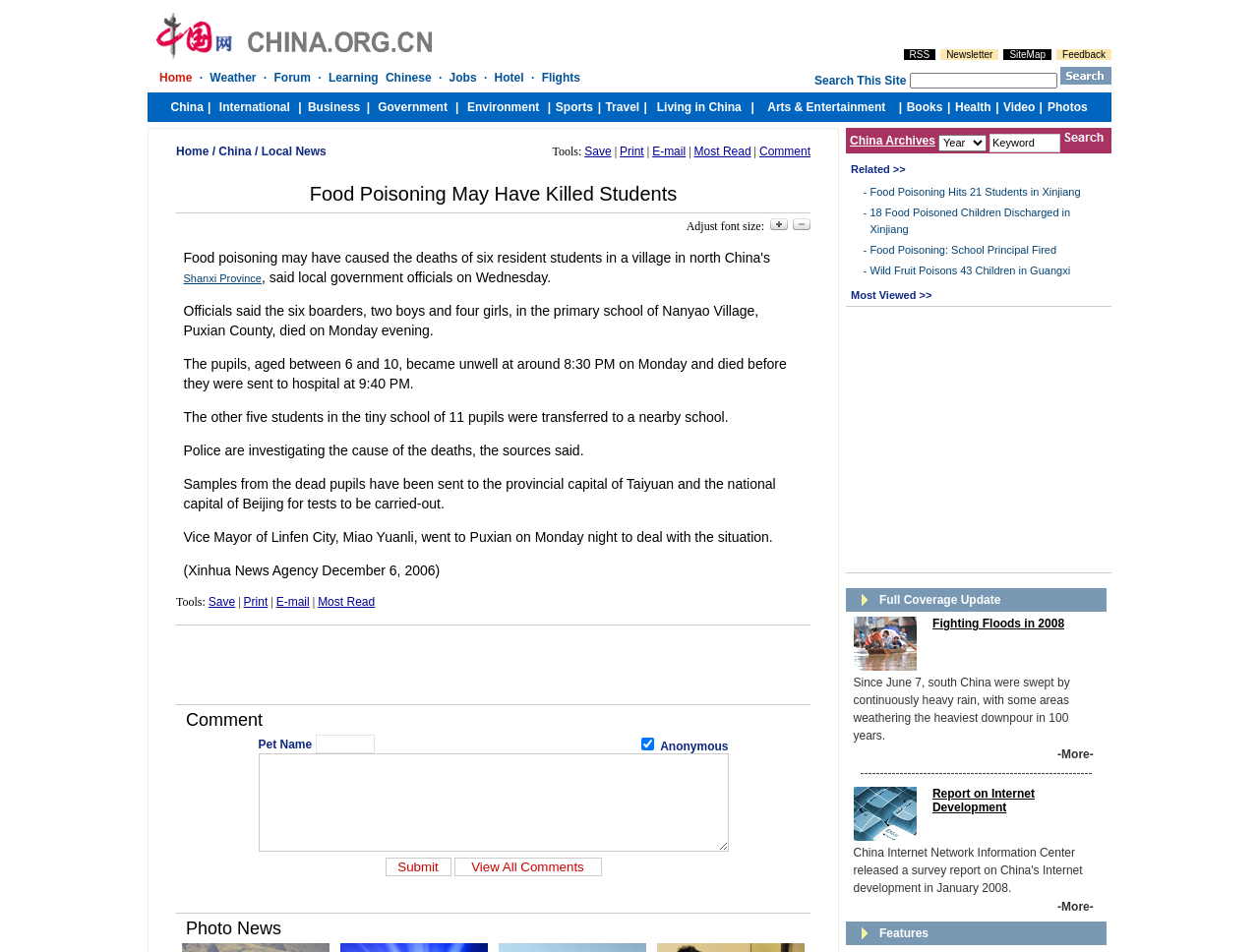What is the topic of the news article?
Give a detailed and exhaustive answer to the question.

The topic of the news article can be determined by reading the title of the article, which is 'Food Poisoning May Have Killed Students'. This title suggests that the article is about an incident of food poisoning that resulted in the deaths of students.